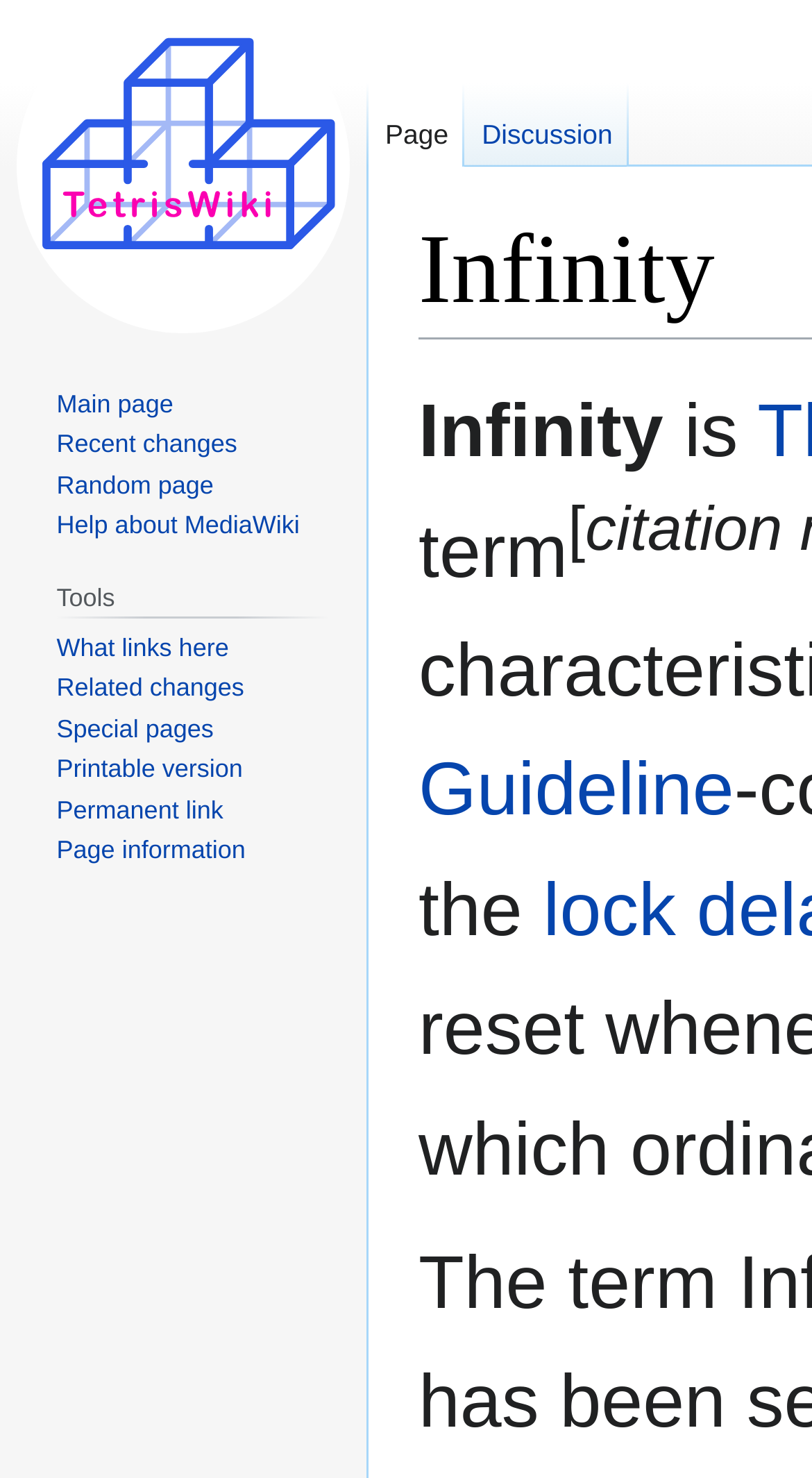Please give the bounding box coordinates of the area that should be clicked to fulfill the following instruction: "Get help about MediaWiki". The coordinates should be in the format of four float numbers from 0 to 1, i.e., [left, top, right, bottom].

[0.07, 0.346, 0.369, 0.365]